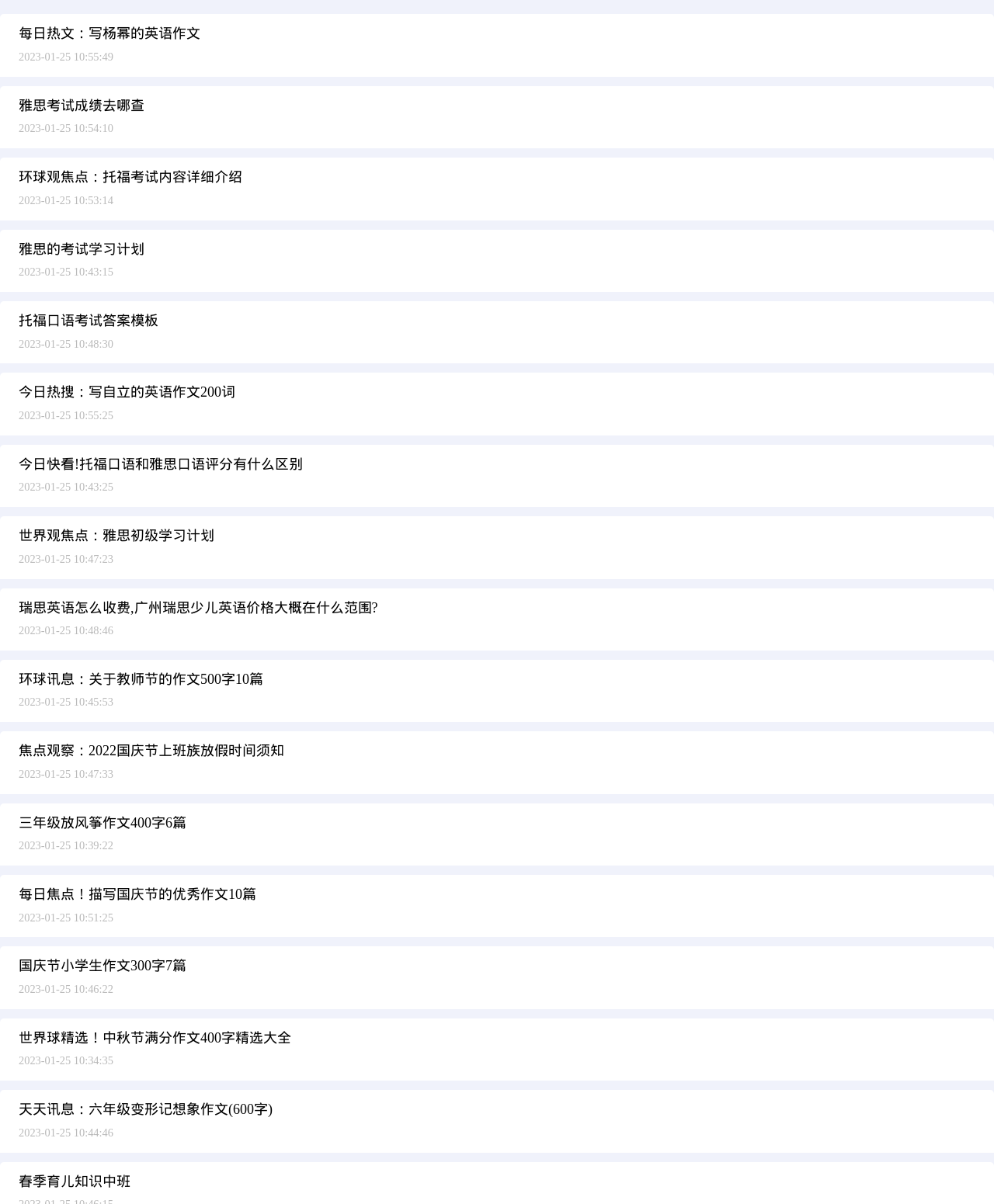Are there any articles about 英语作文? From the image, respond with a single word or brief phrase.

Yes